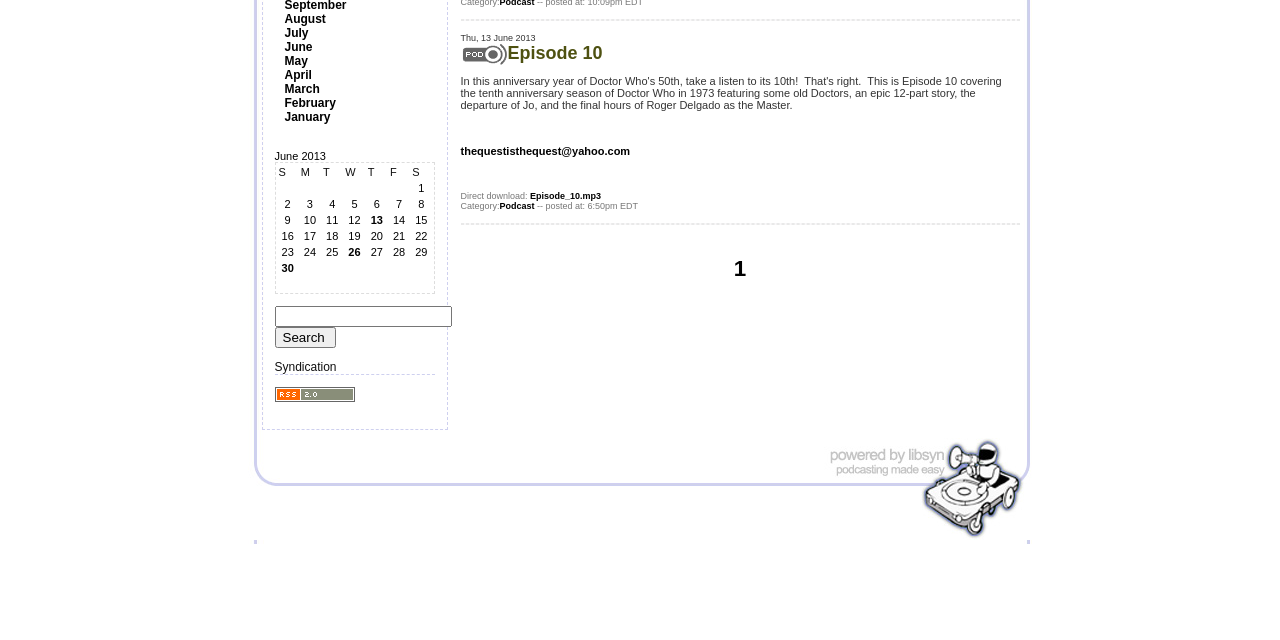Refer to the element description name="Submit" value="Search" and identify the corresponding bounding box in the screenshot. Format the coordinates as (top-left x, top-left y, bottom-right x, bottom-right y) with values in the range of 0 to 1.

[0.214, 0.511, 0.263, 0.544]